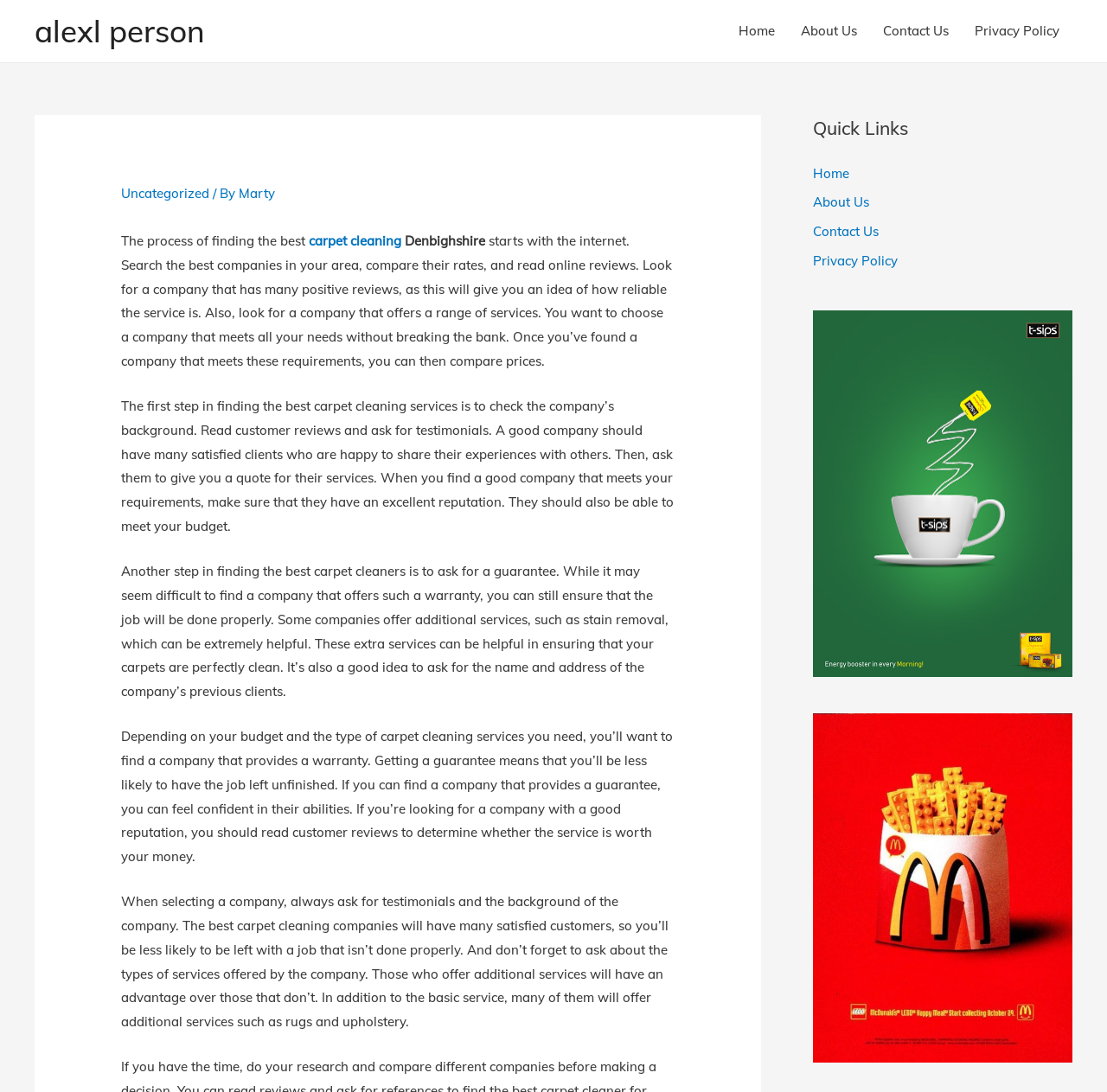Determine the coordinates of the bounding box for the clickable area needed to execute this instruction: "Read the article about finding the best carpet cleaning services".

[0.109, 0.213, 0.607, 0.338]